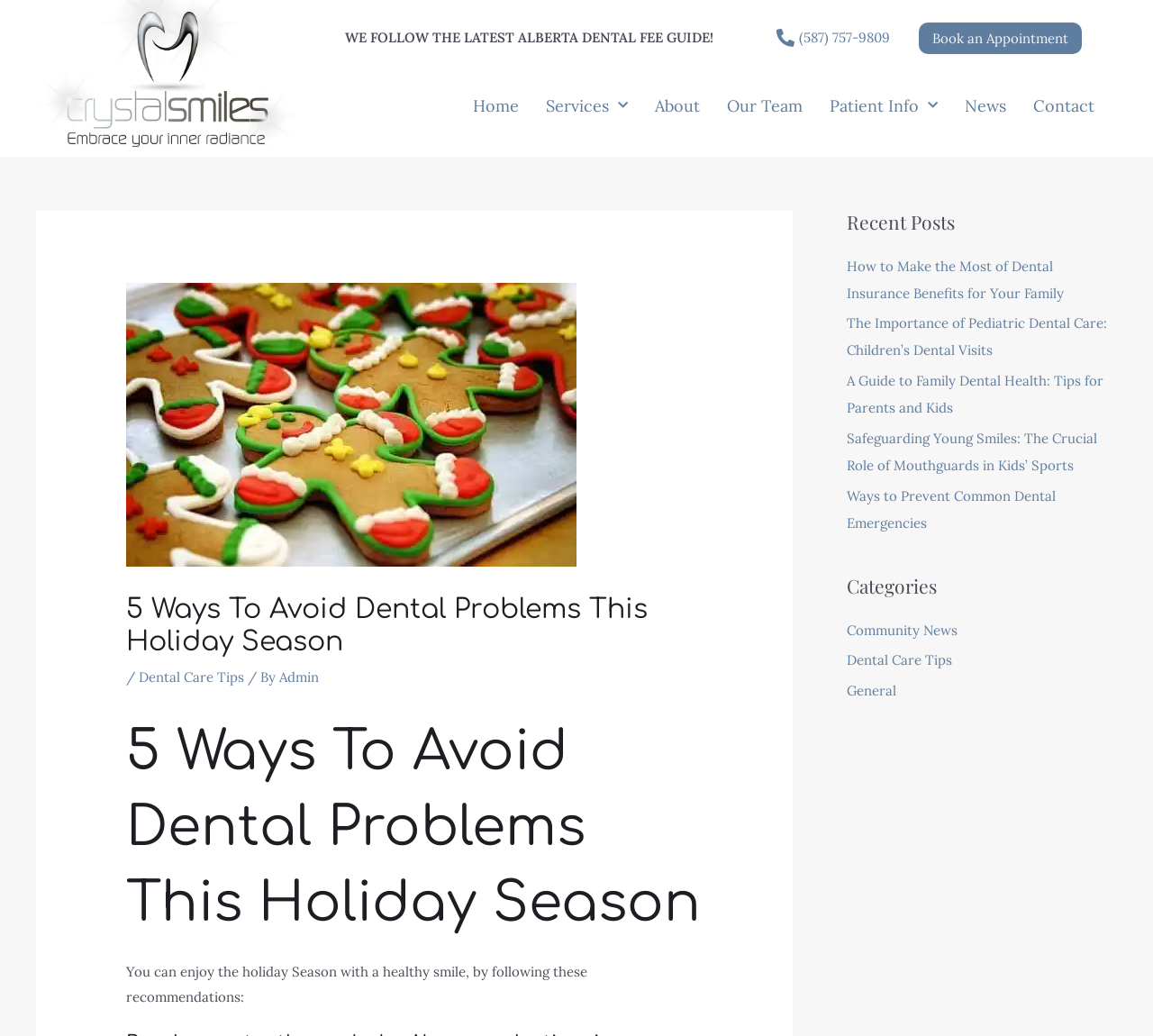Provide the bounding box coordinates of the HTML element described as: "Dental Care Tips". The bounding box coordinates should be four float numbers between 0 and 1, i.e., [left, top, right, bottom].

[0.734, 0.629, 0.826, 0.645]